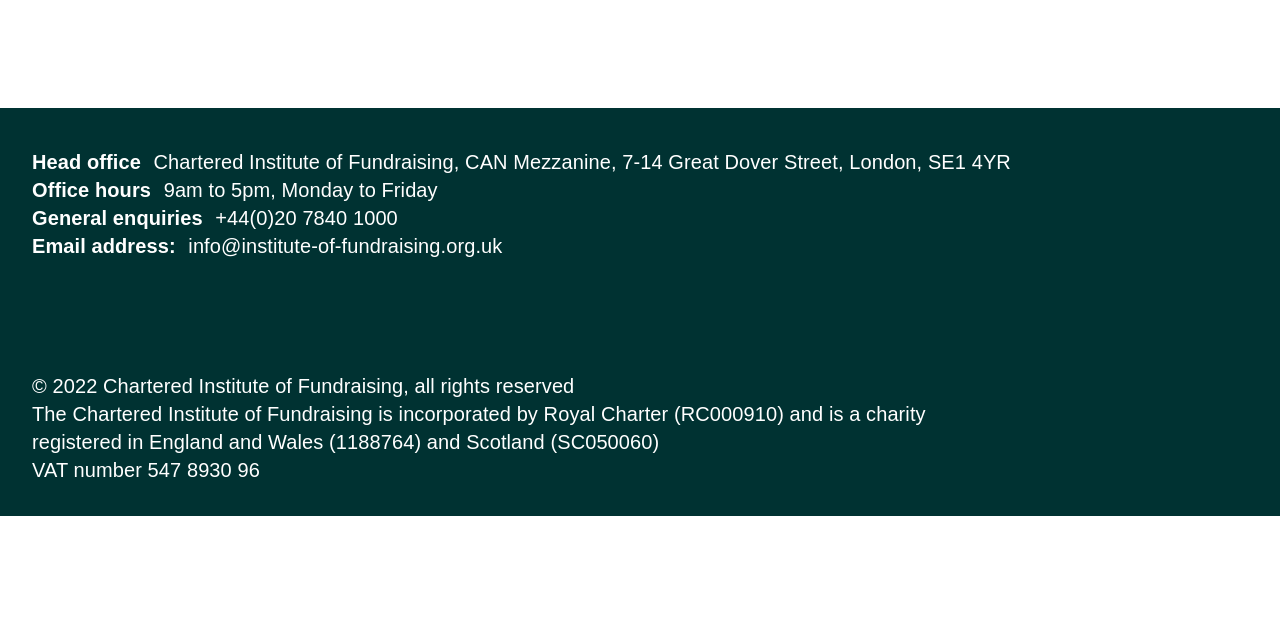Determine the bounding box for the UI element described here: "parent_node: Can Dogs ?".

None